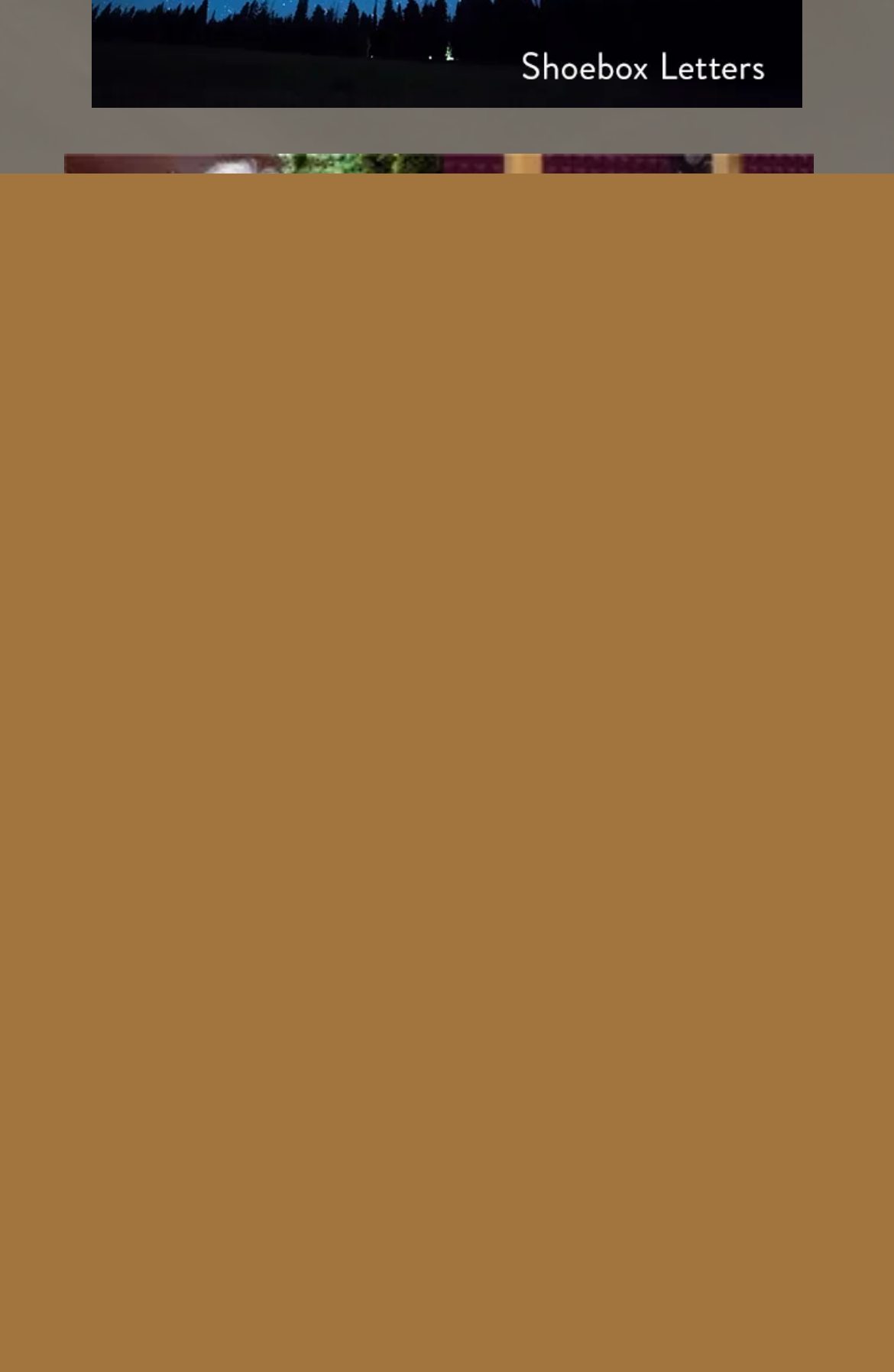Give a one-word or one-phrase response to the question: 
What is the symbol used to represent 'Play'?

